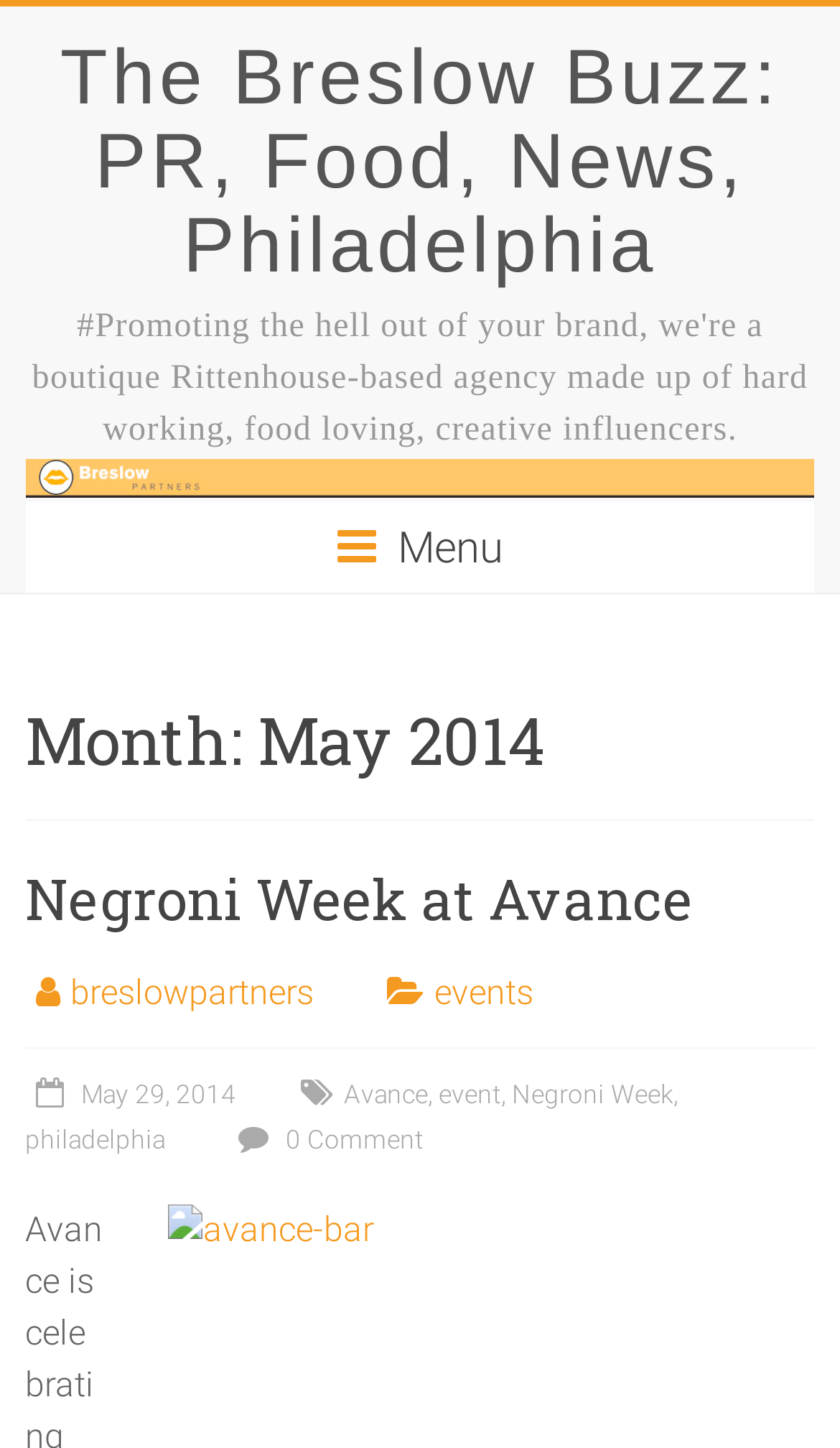Locate the bounding box coordinates of the element that should be clicked to fulfill the instruction: "Go to allnaijatrends".

None